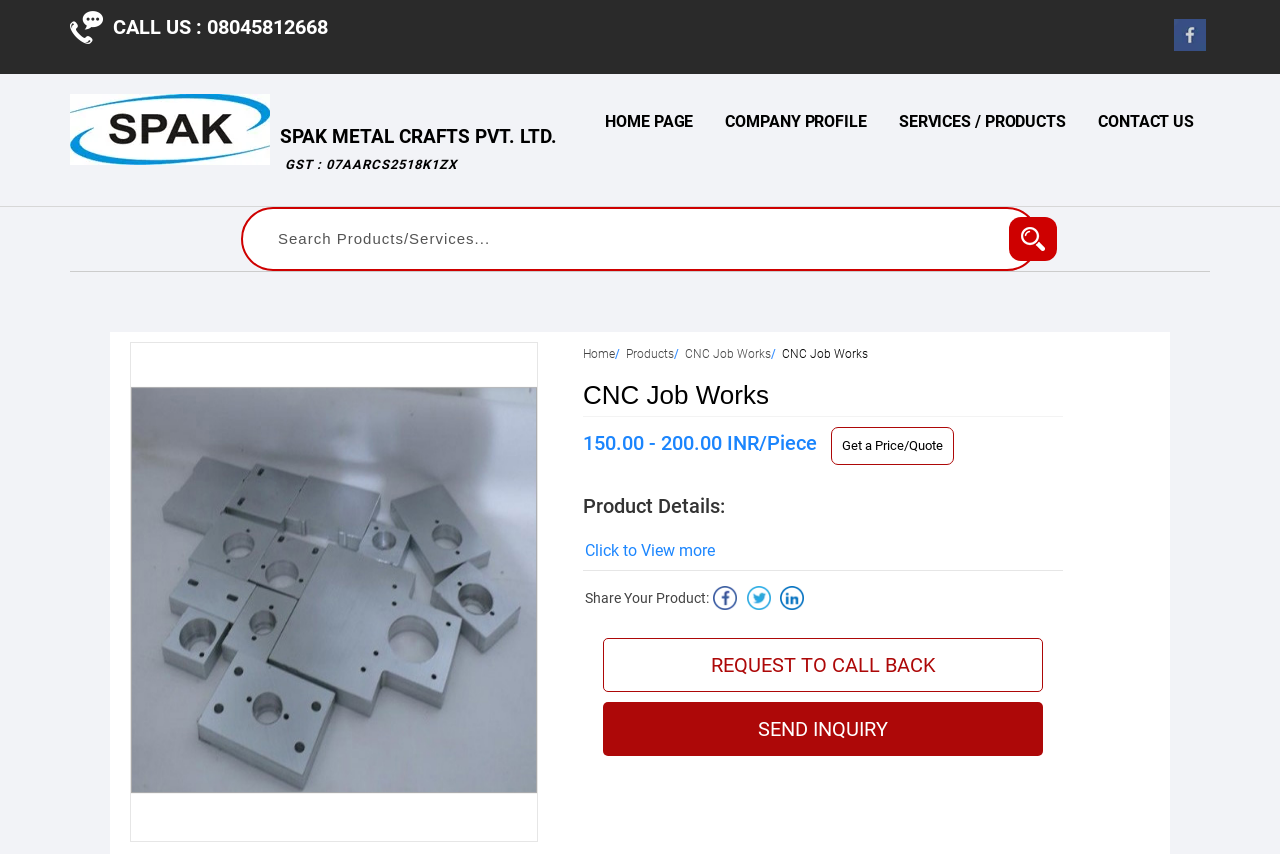Determine the bounding box coordinates of the section I need to click to execute the following instruction: "Send an inquiry". Provide the coordinates as four float numbers between 0 and 1, i.e., [left, top, right, bottom].

[0.471, 0.822, 0.815, 0.885]